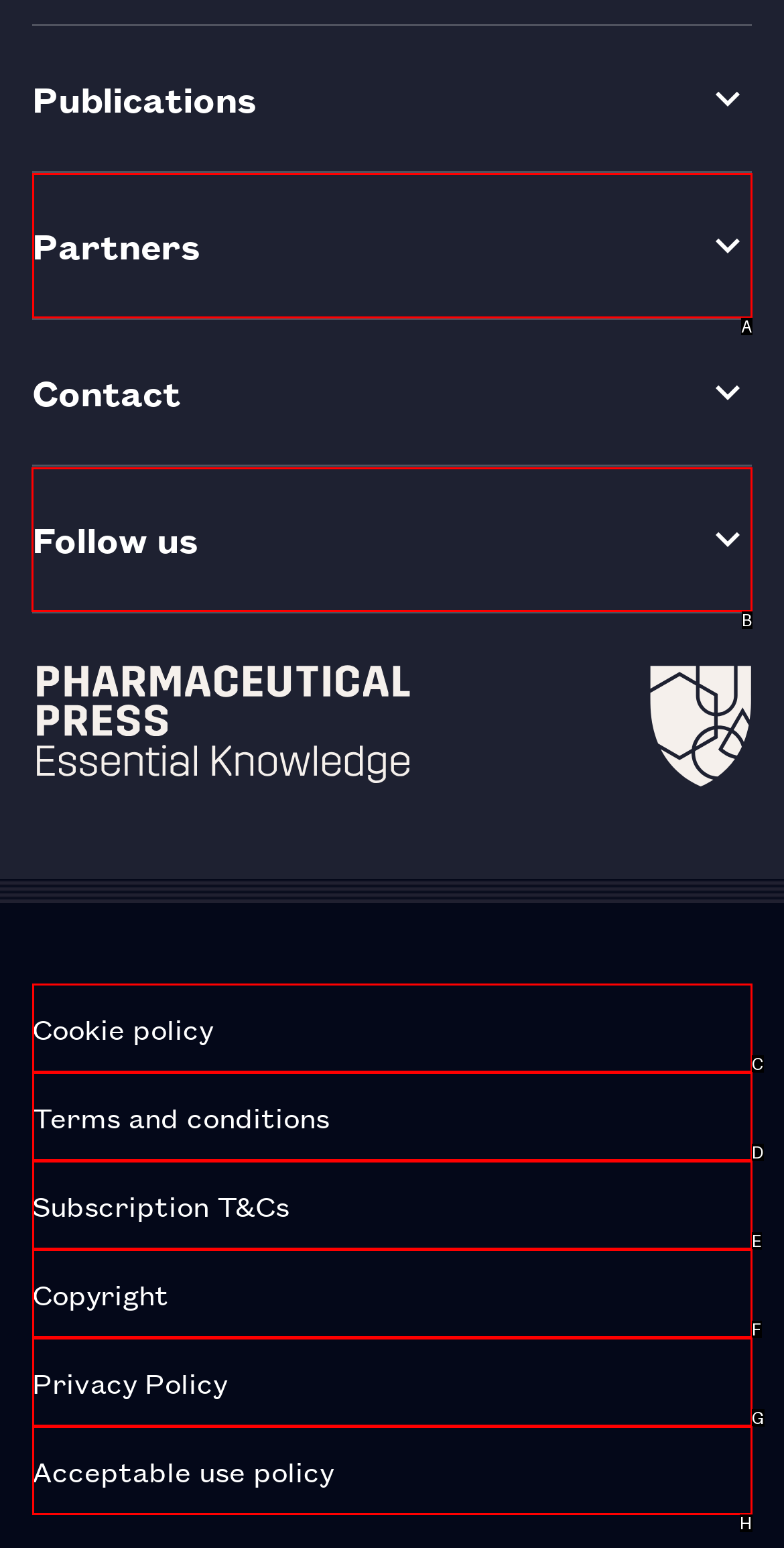Determine the letter of the UI element that you need to click to perform the task: Follow us on social media.
Provide your answer with the appropriate option's letter.

B